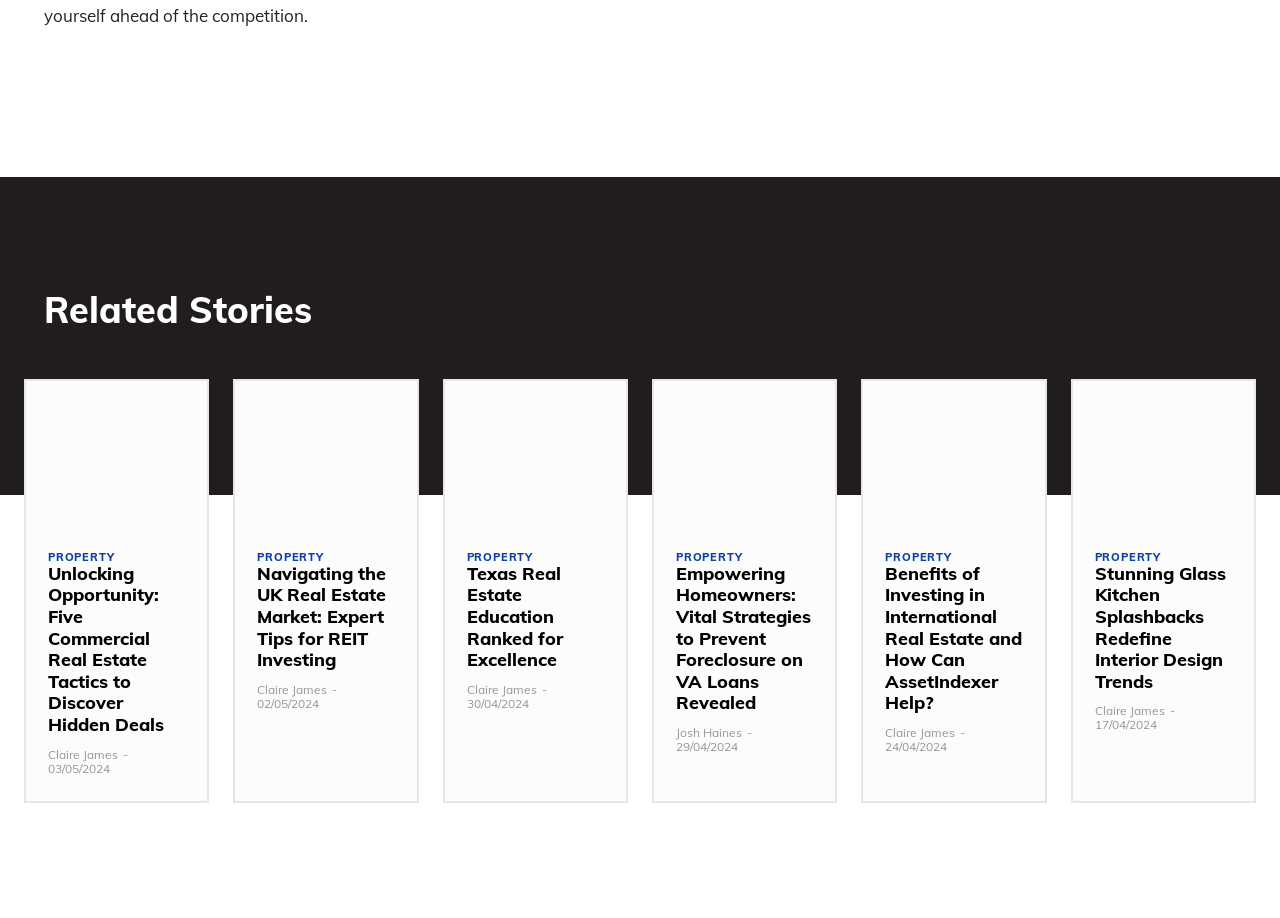Give a one-word or one-phrase response to the question:
What is the title of the fifth article?

Empowering Homeowners: Vital Strategies to Prevent Foreclosure on VA Loans Revealed